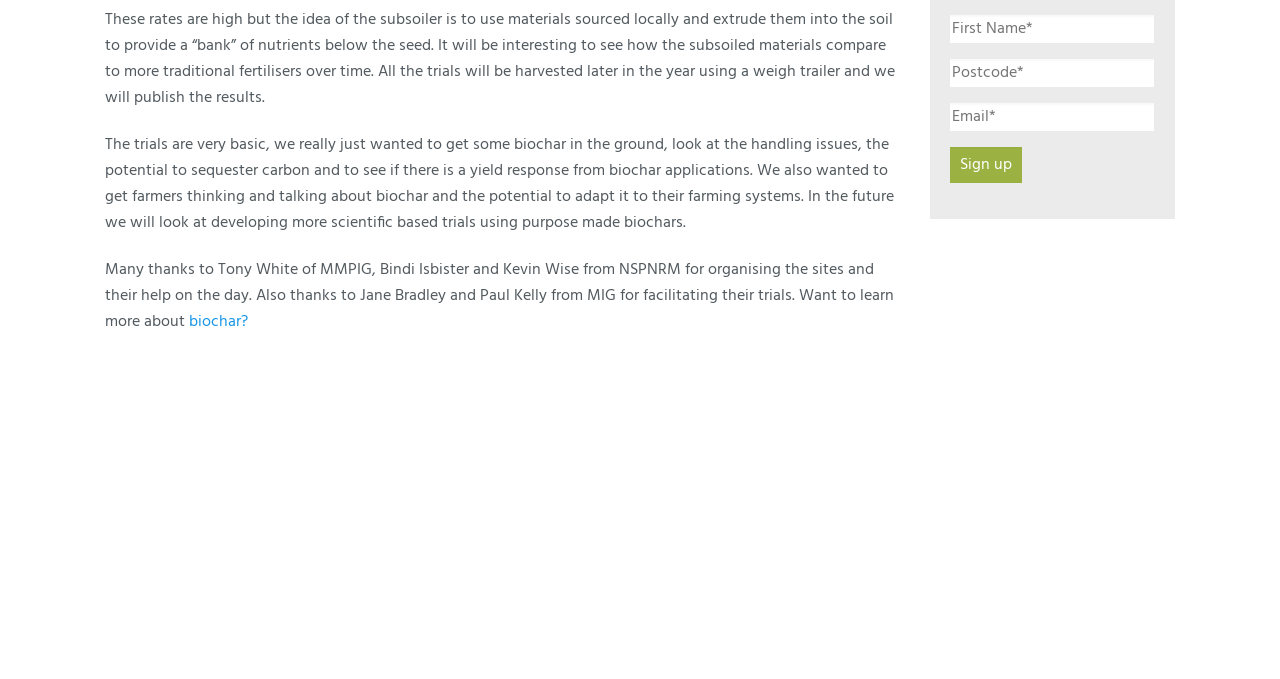Please specify the bounding box coordinates of the clickable region to carry out the following instruction: "Enter first name". The coordinates should be four float numbers between 0 and 1, in the format [left, top, right, bottom].

[0.742, 0.022, 0.902, 0.063]